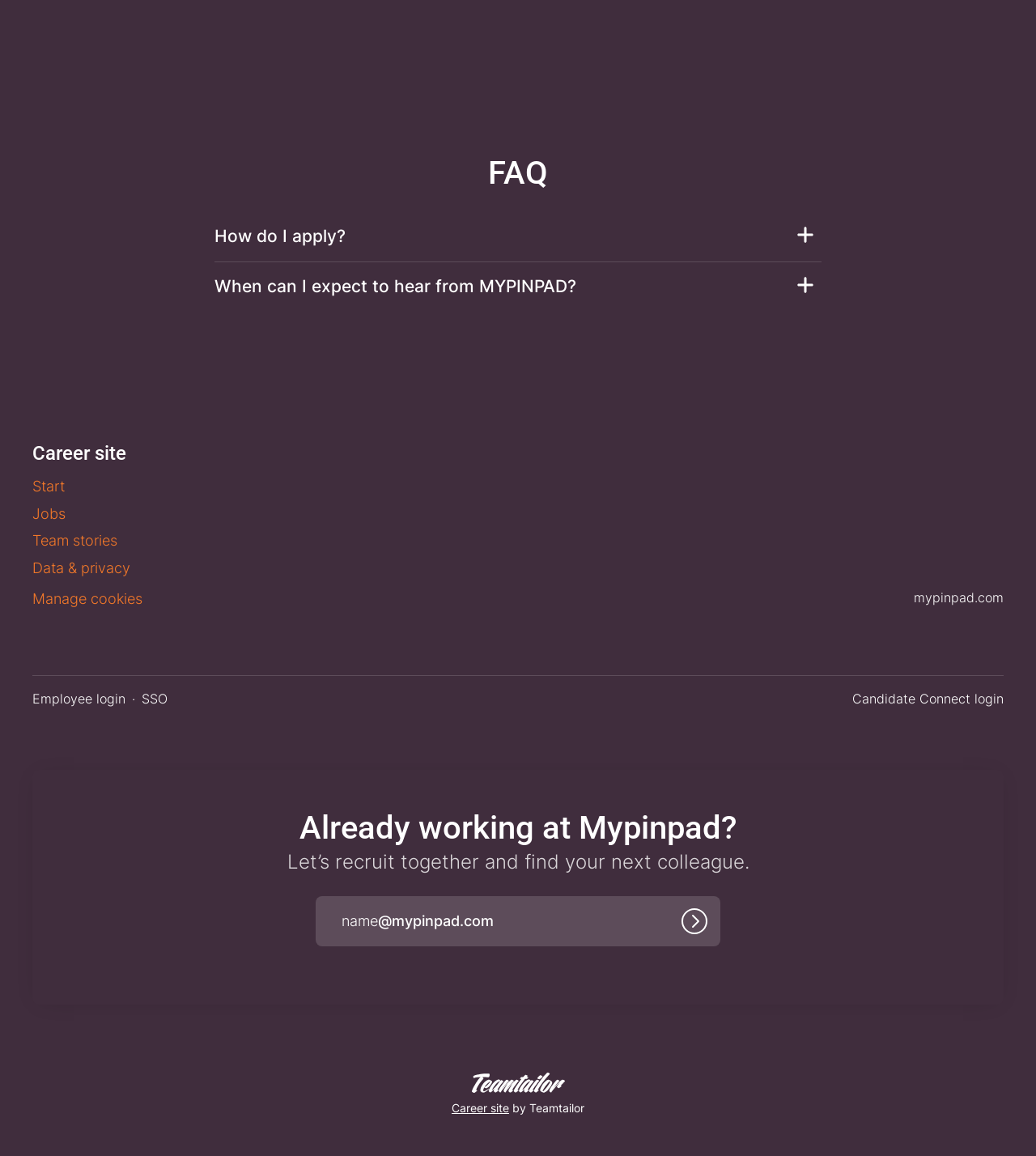Determine the bounding box coordinates of the UI element described by: "mypinpad.com".

[0.882, 0.506, 0.969, 0.528]